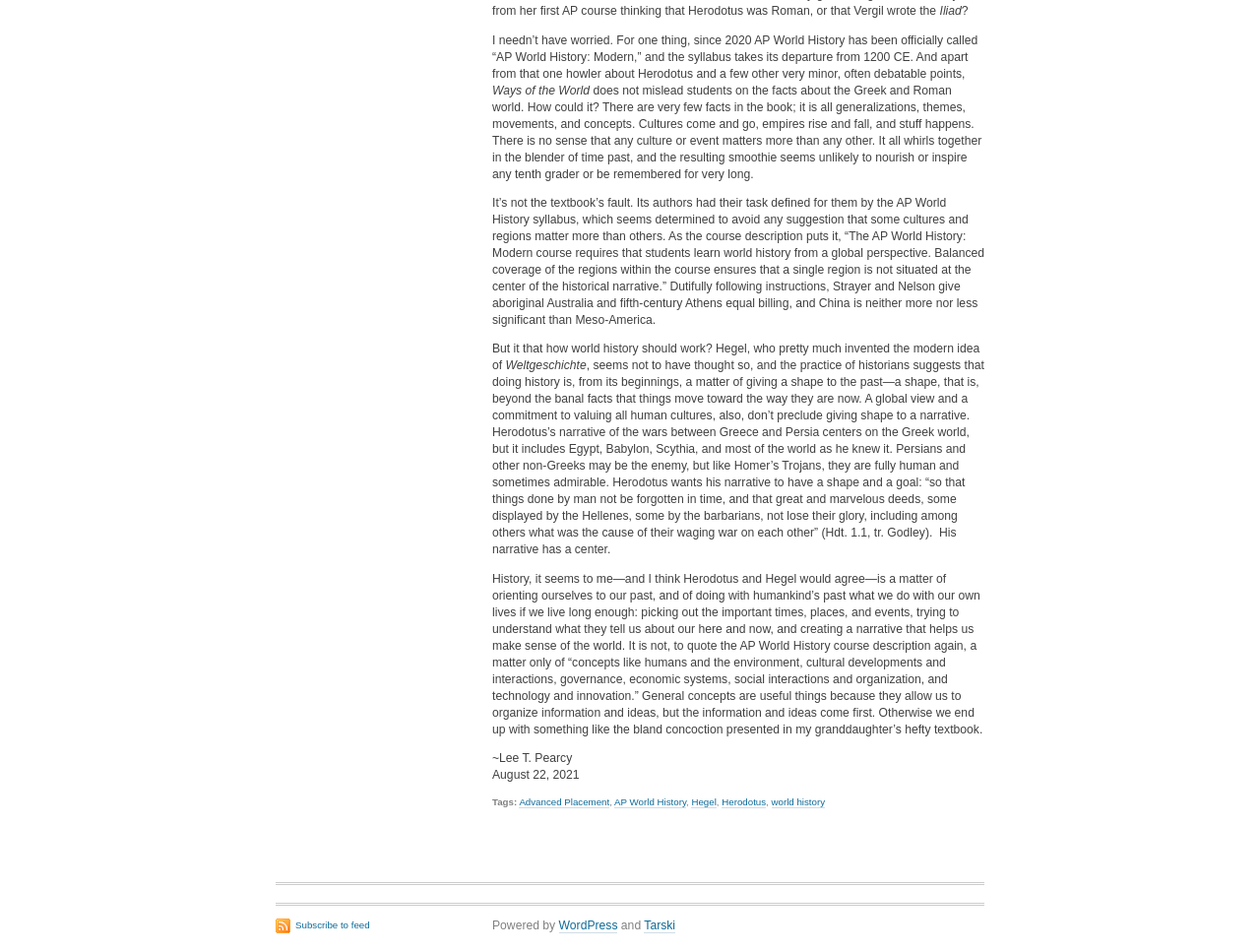Identify the bounding box for the given UI element using the description provided. Coordinates should be in the format (top-left x, top-left y, bottom-right x, bottom-right y) and must be between 0 and 1. Here is the description: Herodotus

[0.573, 0.837, 0.608, 0.849]